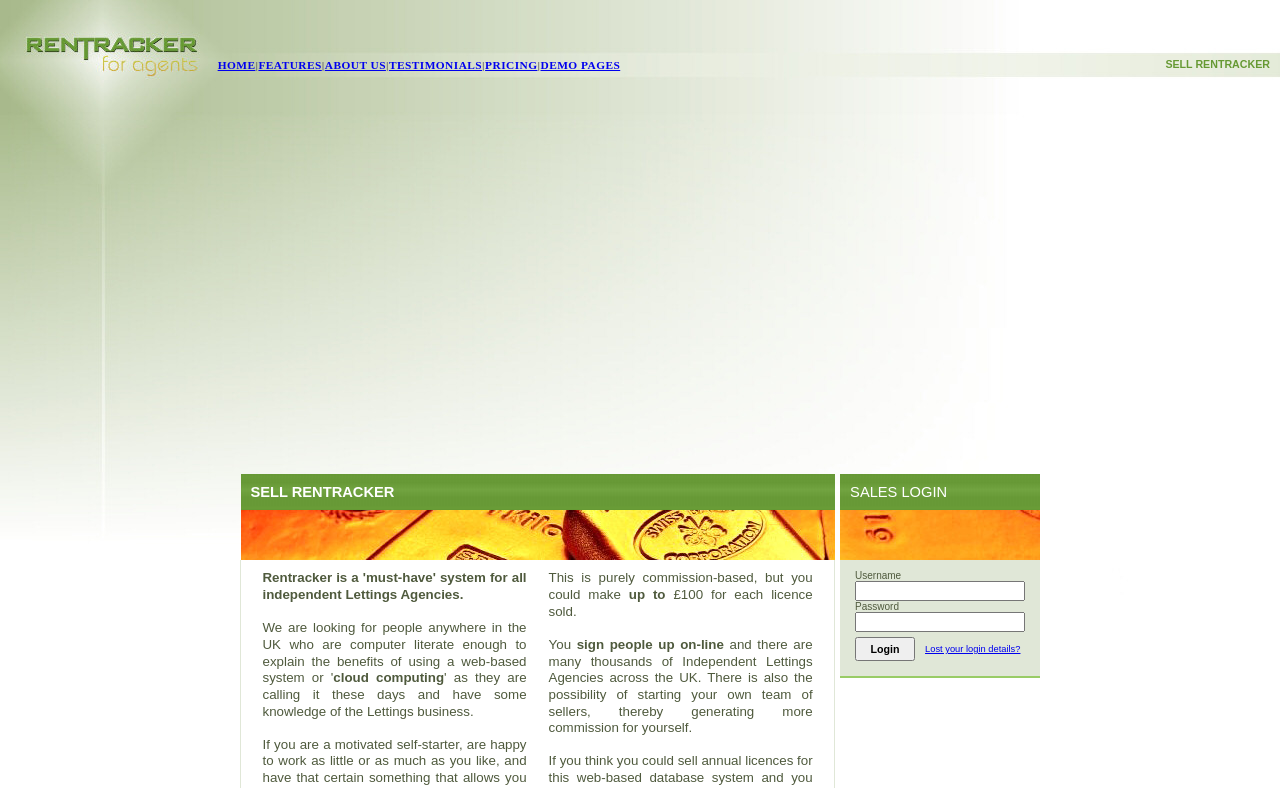Please specify the bounding box coordinates in the format (top-left x, top-left y, bottom-right x, bottom-right y), with values ranging from 0 to 1. Identify the bounding box for the UI component described as follows: Keyless Entry Systems

None